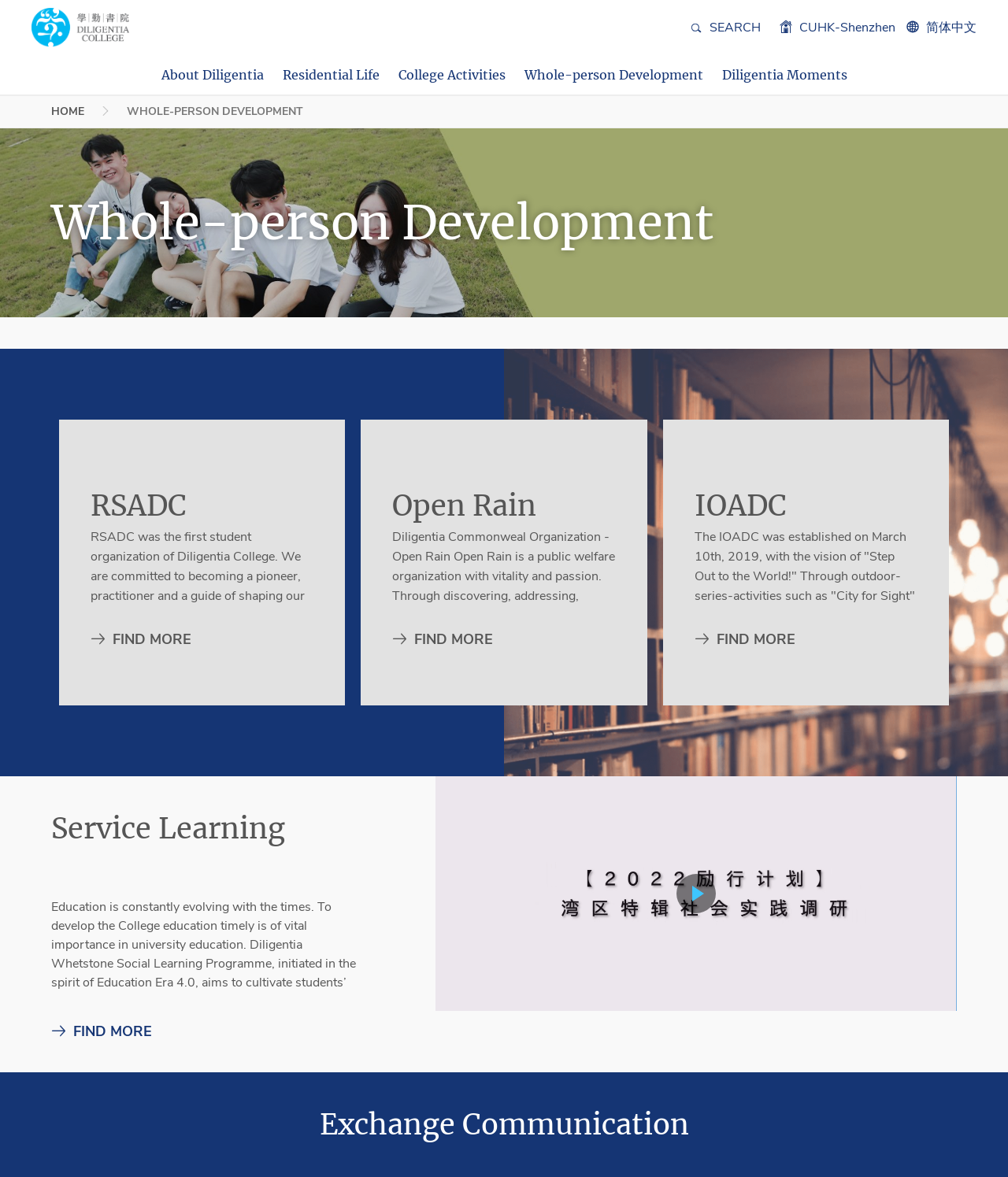Please identify the bounding box coordinates for the region that you need to click to follow this instruction: "Find out more about RSADC".

[0.09, 0.535, 0.19, 0.551]